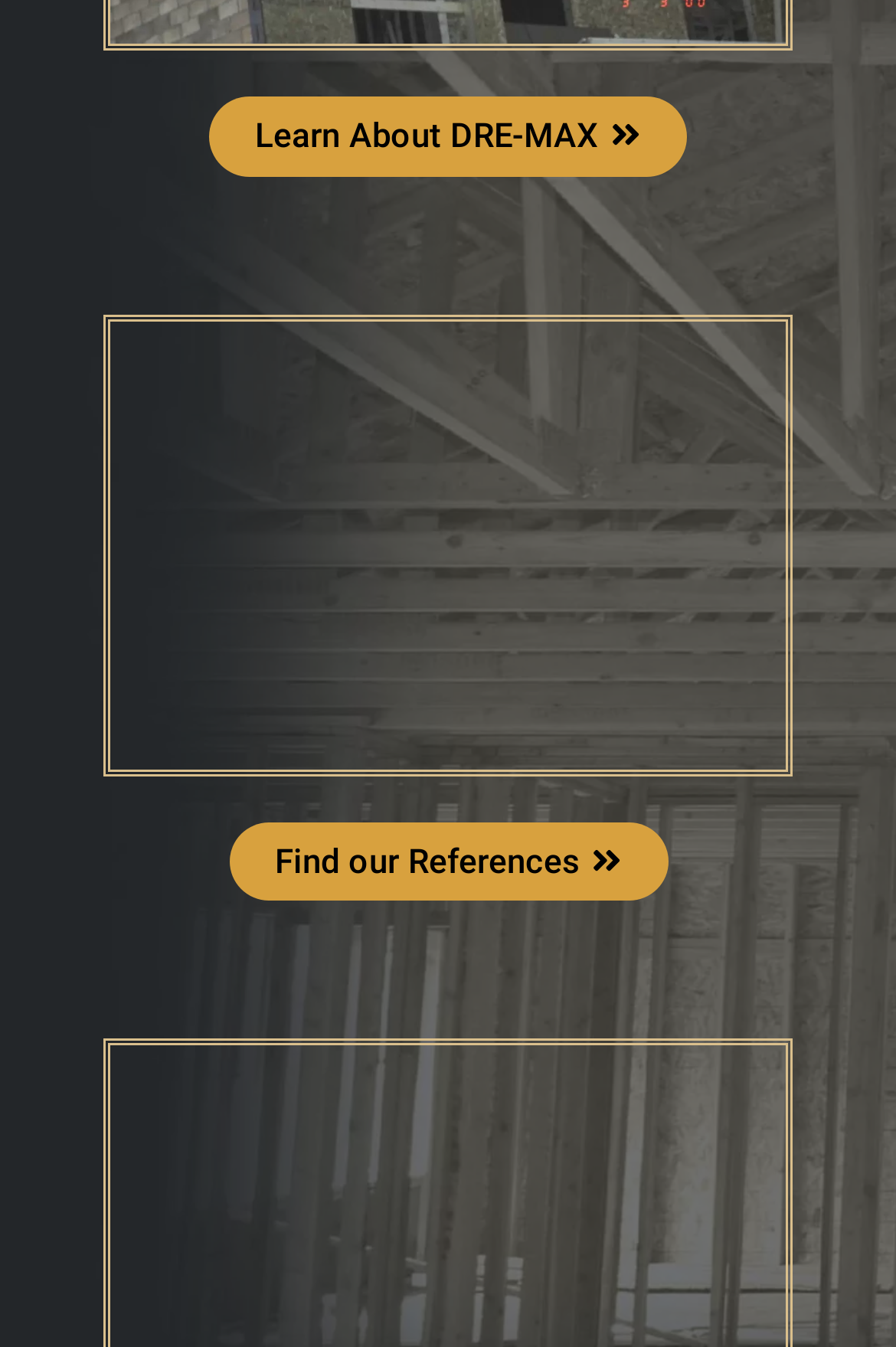Find the UI element described as: "alt="DRE-MAX Project Photo 9"" and predict its bounding box coordinates. Ensure the coordinates are four float numbers between 0 and 1, [left, top, right, bottom].

[0.115, 0.233, 0.885, 0.576]